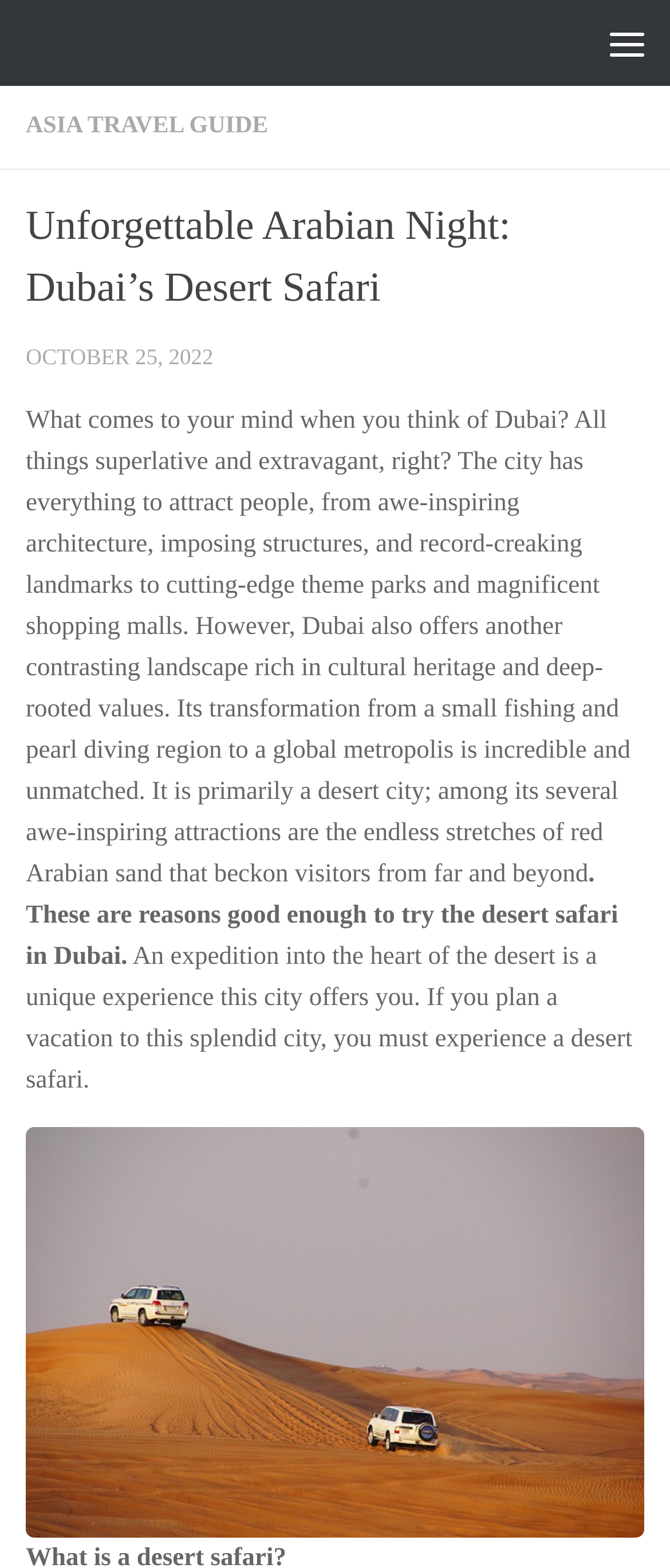Based on the element description title="Menu", identify the bounding box of the UI element in the given webpage screenshot. The coordinates should be in the format (top-left x, top-left y, bottom-right x, bottom-right y) and must be between 0 and 1.

[0.872, 0.0, 1.0, 0.055]